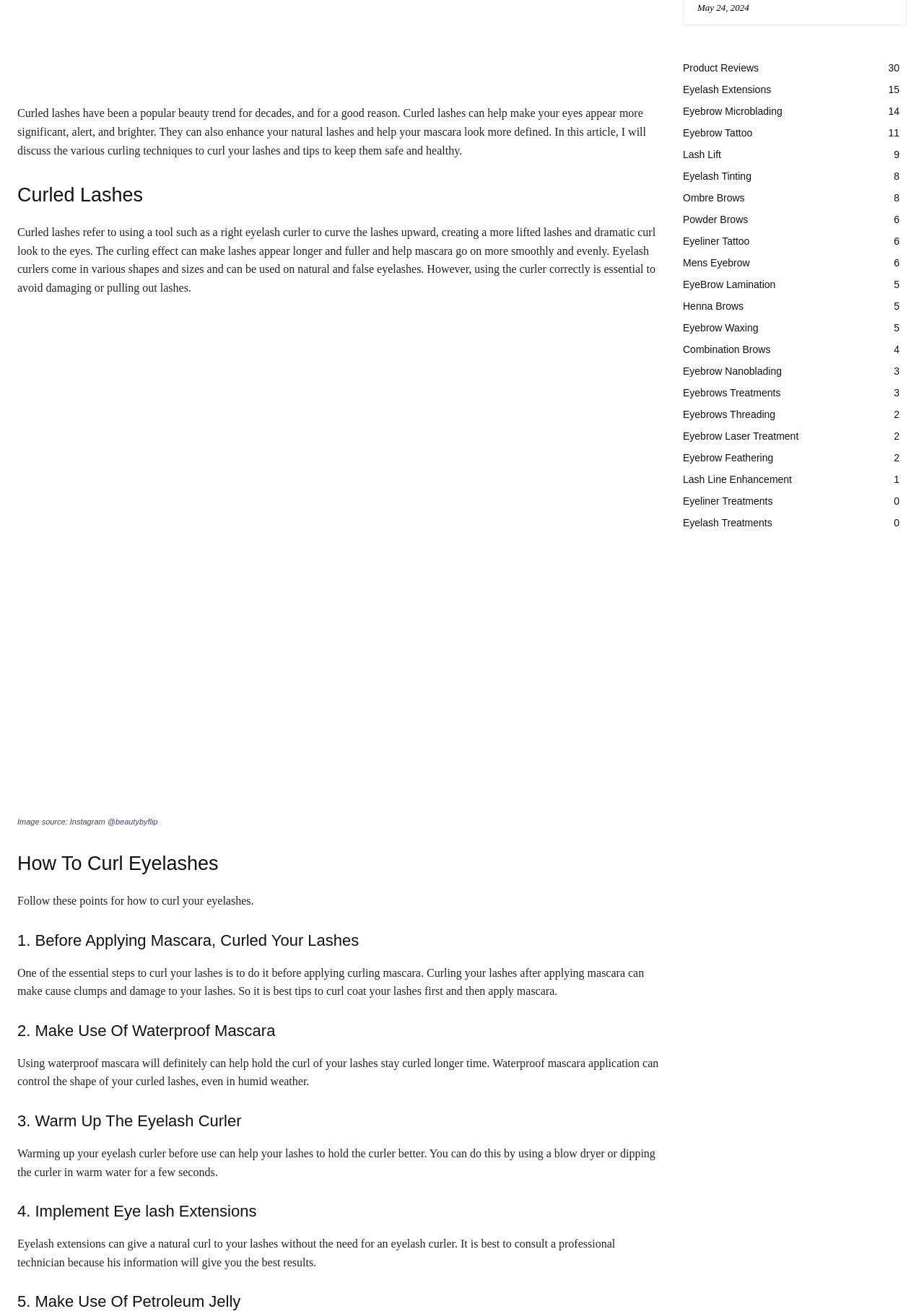From the webpage screenshot, identify the region described by Eyebrow Laser Treatment2. Provide the bounding box coordinates as (top-left x, top-left y, bottom-right x, bottom-right y), with each value being a floating point number between 0 and 1.

[0.739, 0.327, 0.864, 0.336]